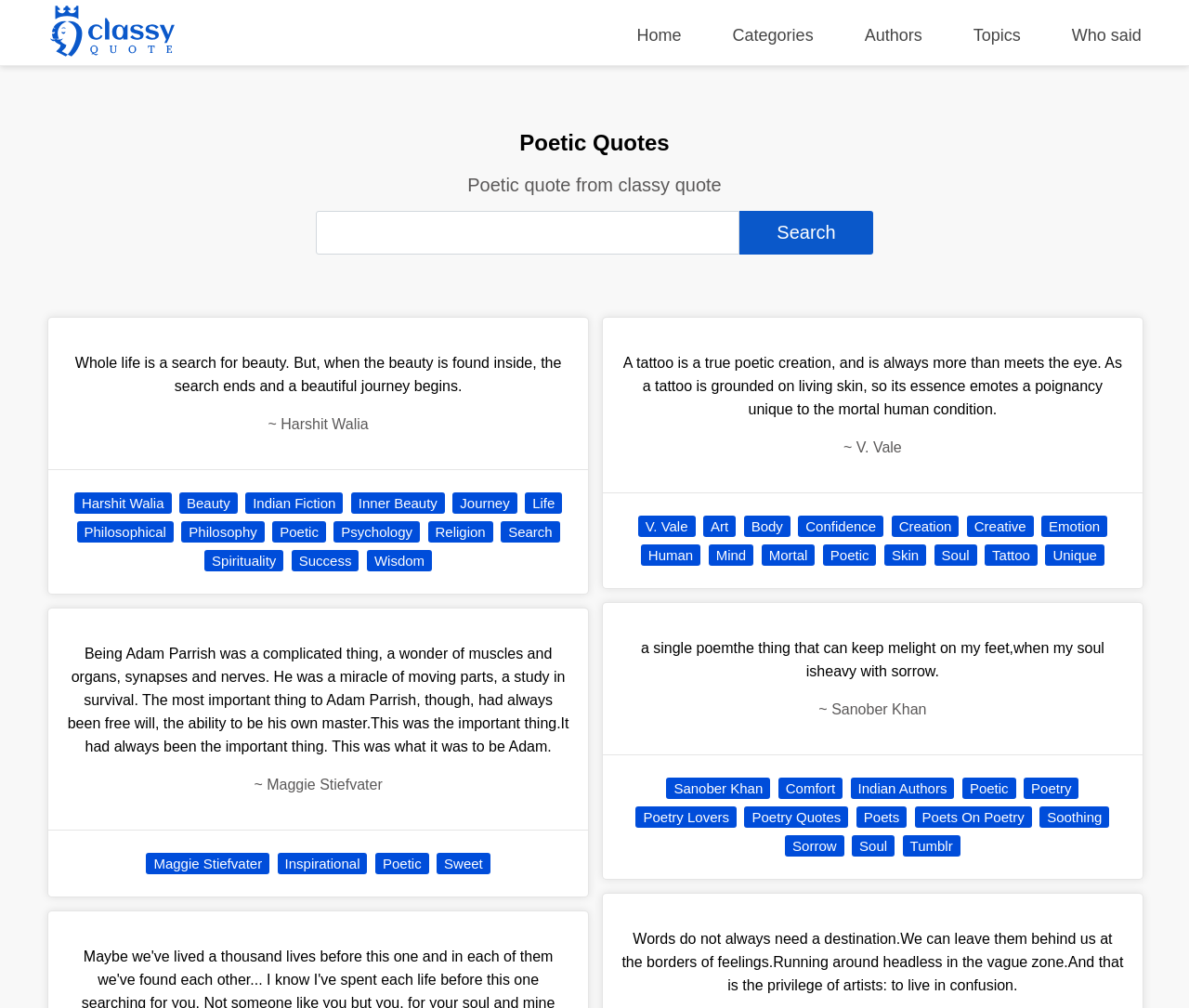What is the logo of this website?
Using the image, respond with a single word or phrase.

Classy Quote logo